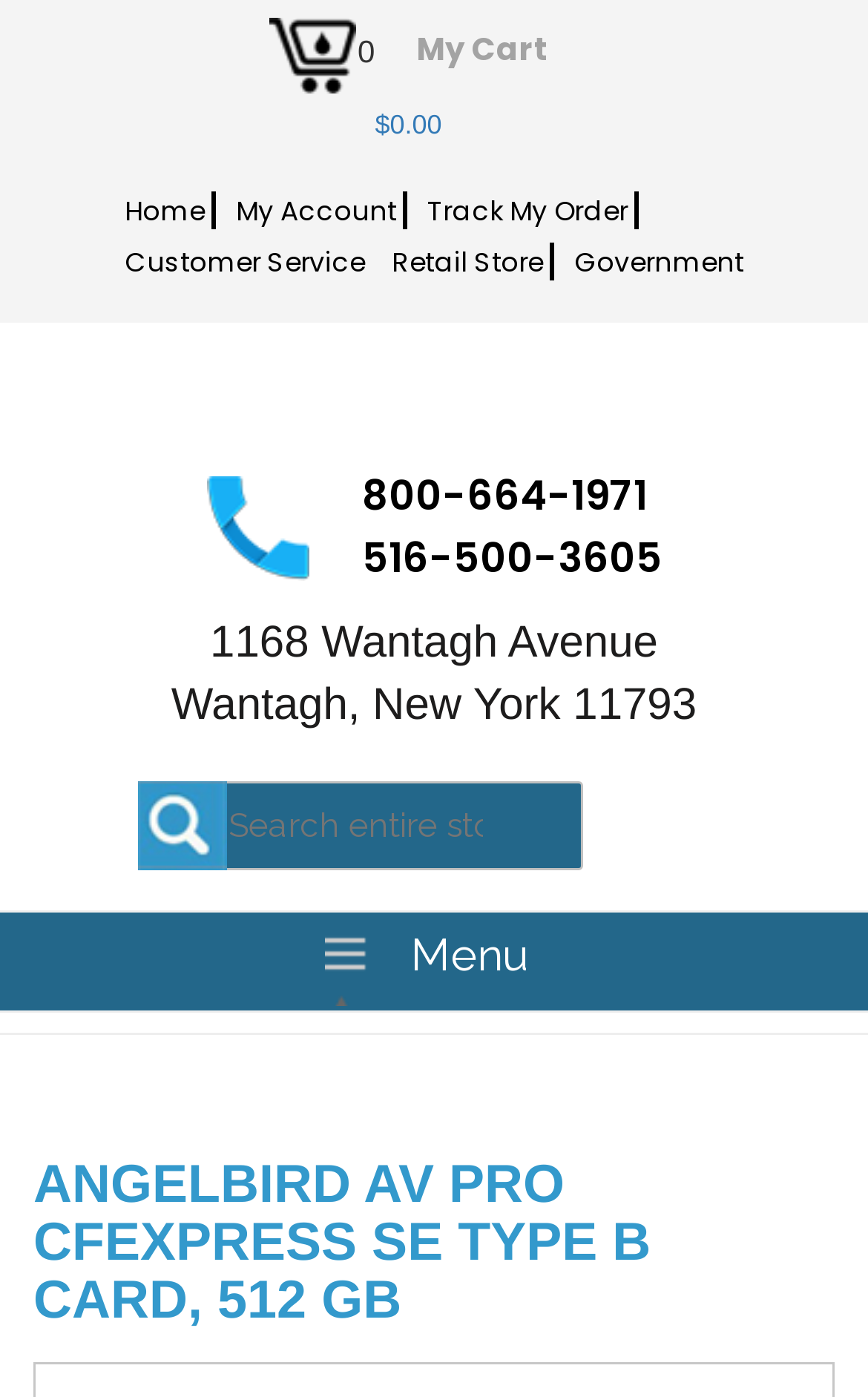Can you find the bounding box coordinates for the element that needs to be clicked to execute this instruction: "contact customer service"? The coordinates should be given as four float numbers between 0 and 1, i.e., [left, top, right, bottom].

[0.144, 0.174, 0.421, 0.201]